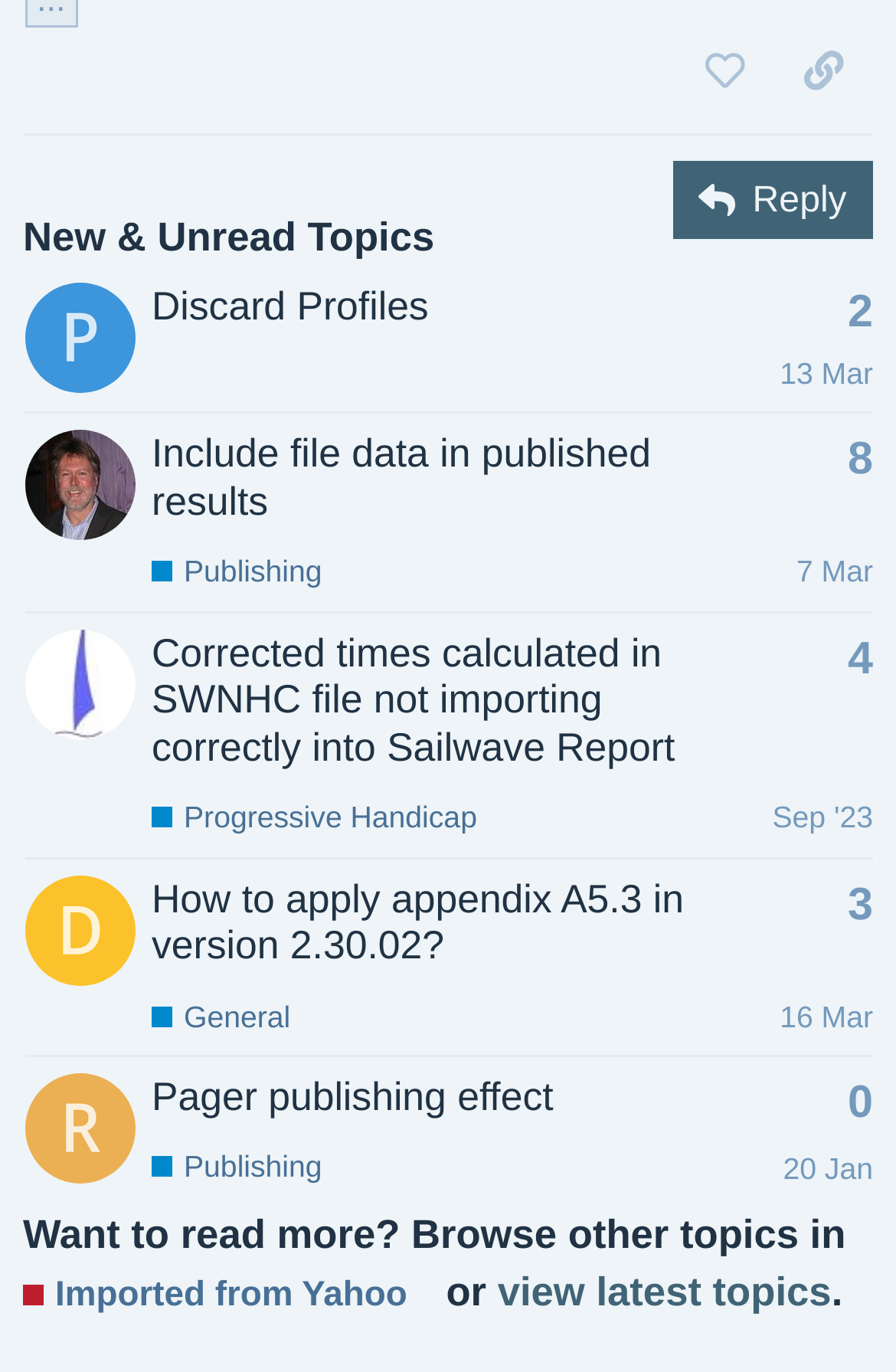Locate the bounding box coordinates of the UI element described by: "Publishing". Provide the coordinates as four float numbers between 0 and 1, formatted as [left, top, right, bottom].

[0.169, 0.402, 0.359, 0.433]